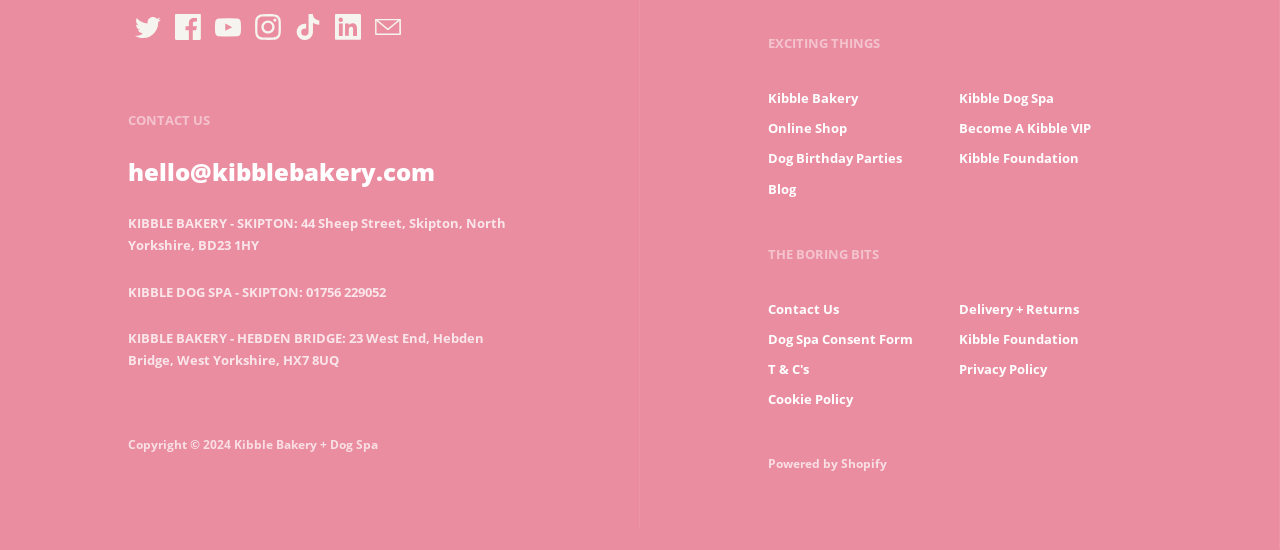Respond to the question below with a single word or phrase:
What is the location of Kibble Bakery in Skipton?

44 Sheep Street, Skipton, North Yorkshire, BD23 1HY